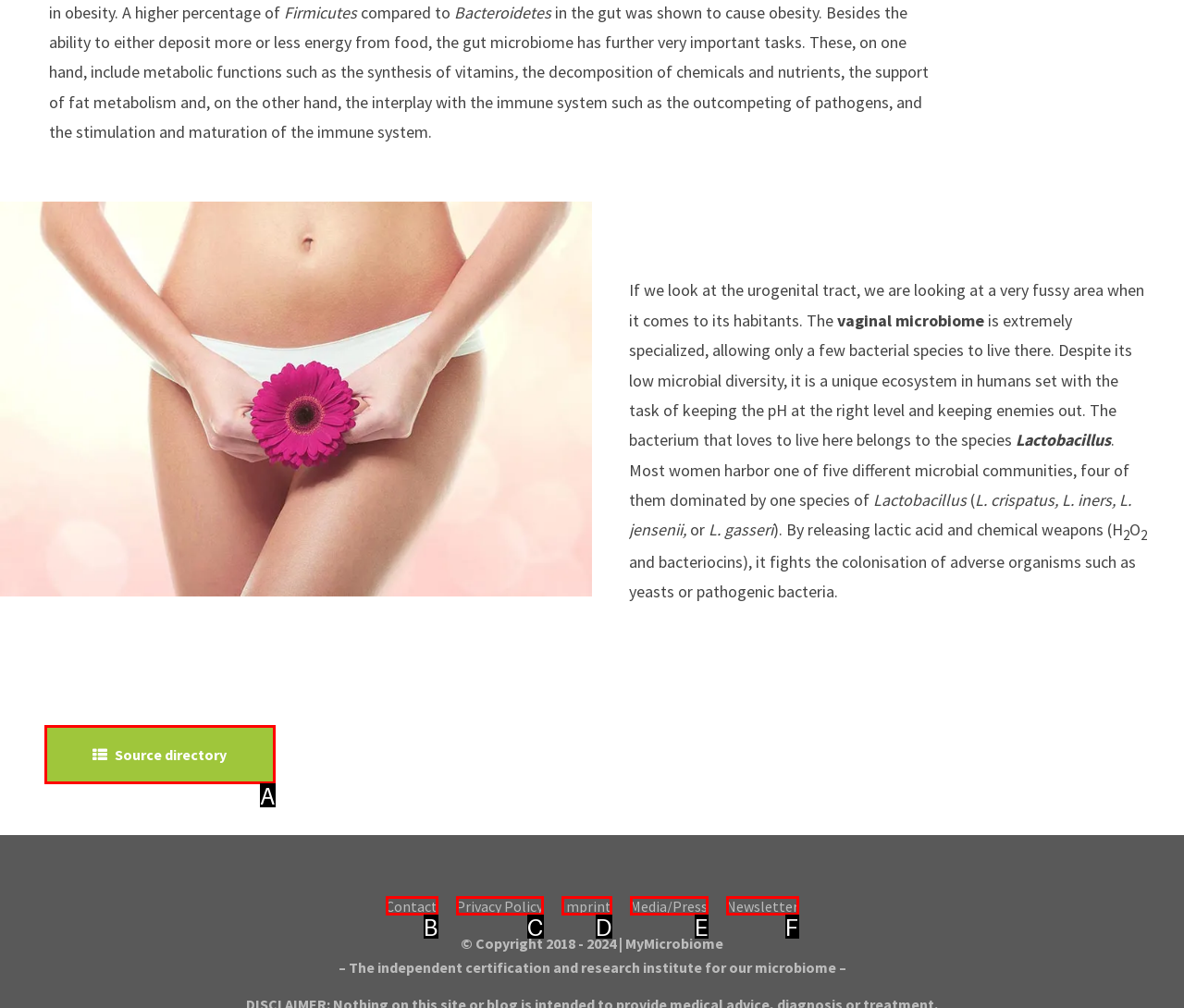Choose the HTML element that matches the description: Media/Press
Reply with the letter of the correct option from the given choices.

E